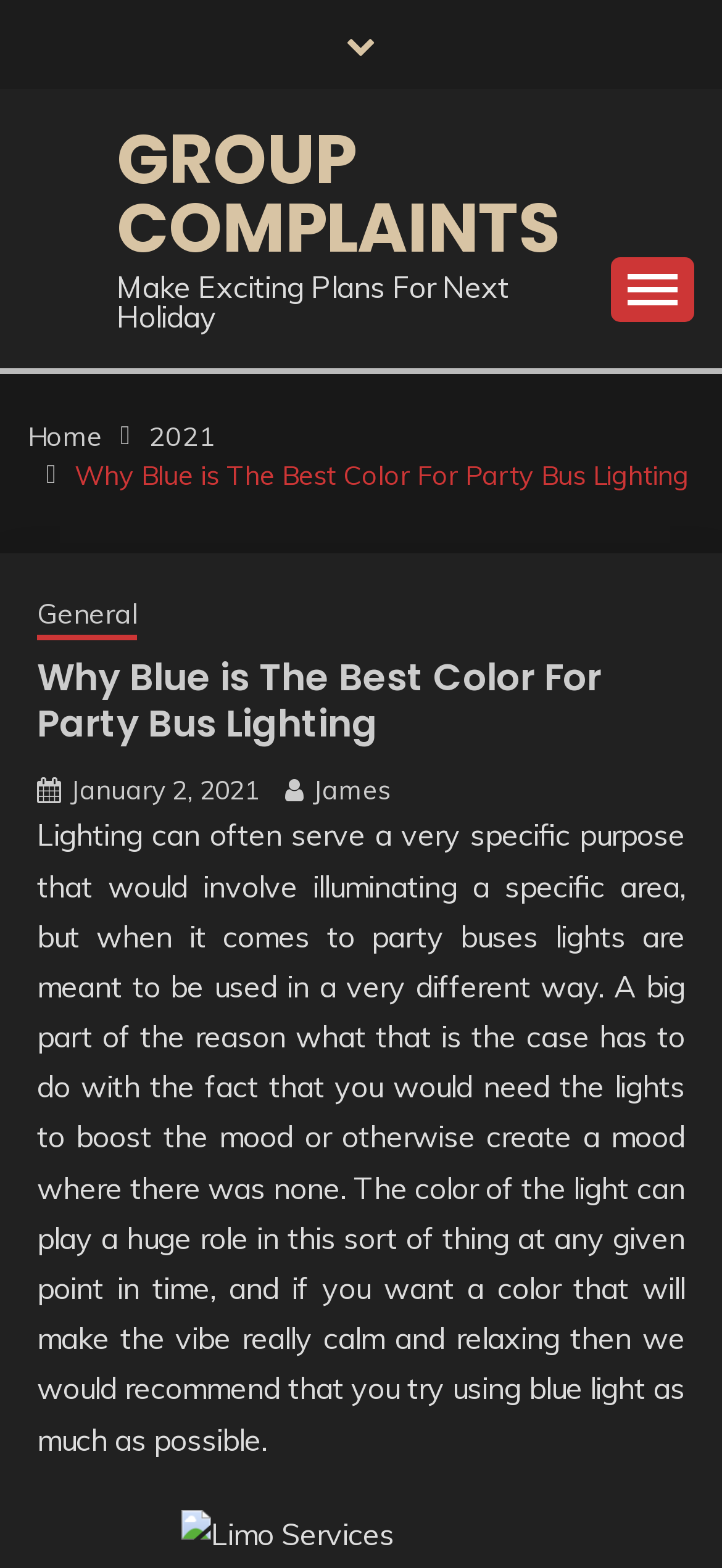Identify the first-level heading on the webpage and generate its text content.

Why Blue is The Best Color For Party Bus Lighting